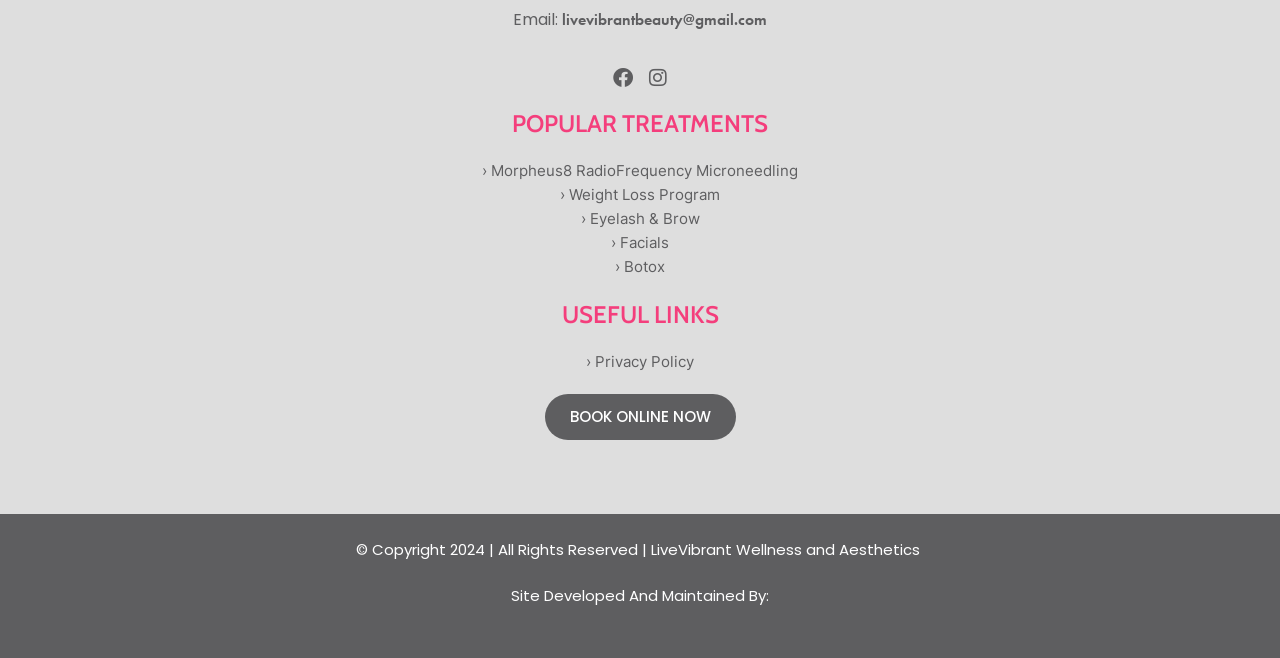What is the purpose of the 'BOOK ONLINE NOW' button?
Offer a detailed and exhaustive answer to the question.

The 'BOOK ONLINE NOW' button is a prominent link element located on the middle section of the webpage, suggesting that its purpose is to allow users to book an appointment online.